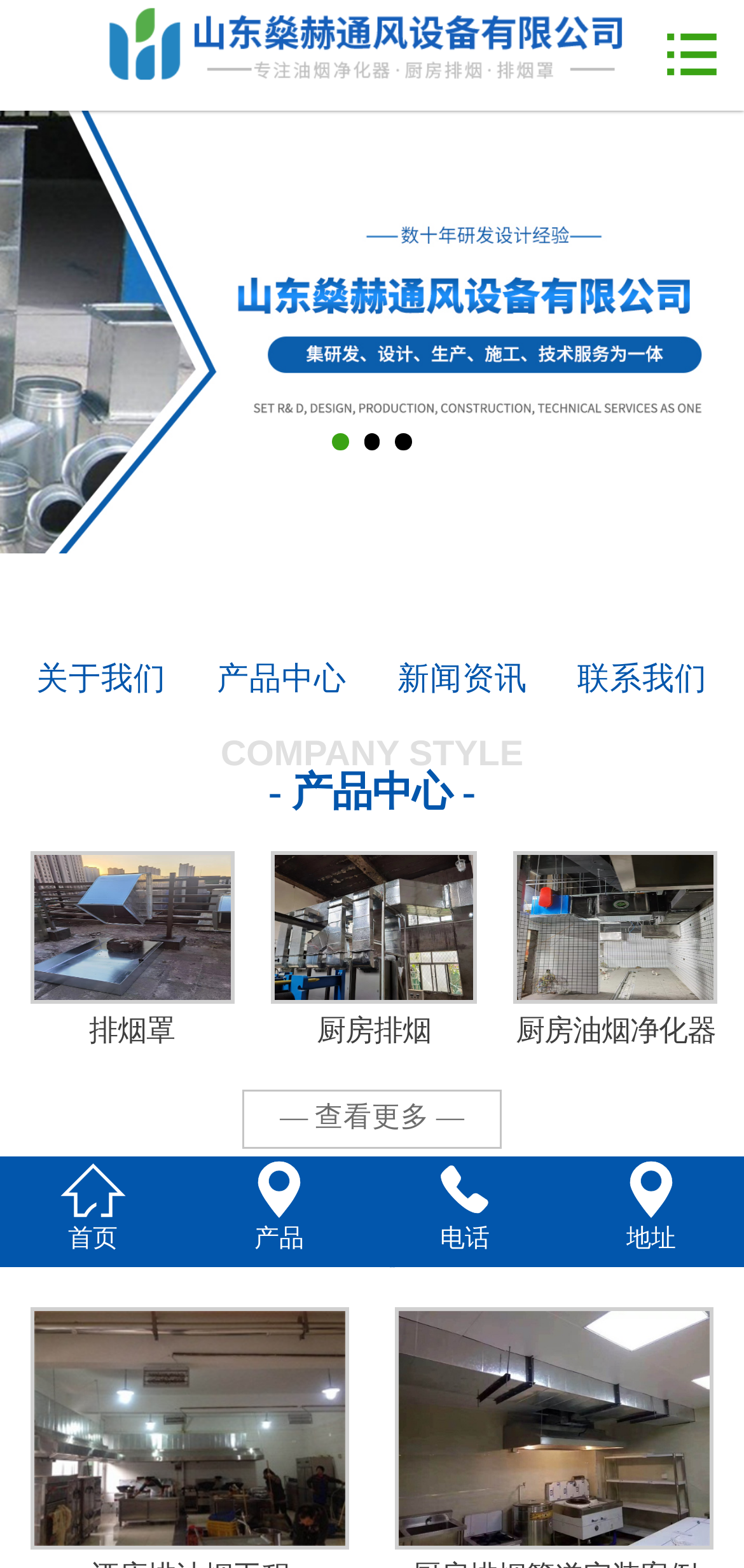Can you find the bounding box coordinates for the element that needs to be clicked to execute this instruction: "view product center"? The coordinates should be given as four float numbers between 0 and 1, i.e., [left, top, right, bottom].

[0.272, 0.298, 0.485, 0.446]